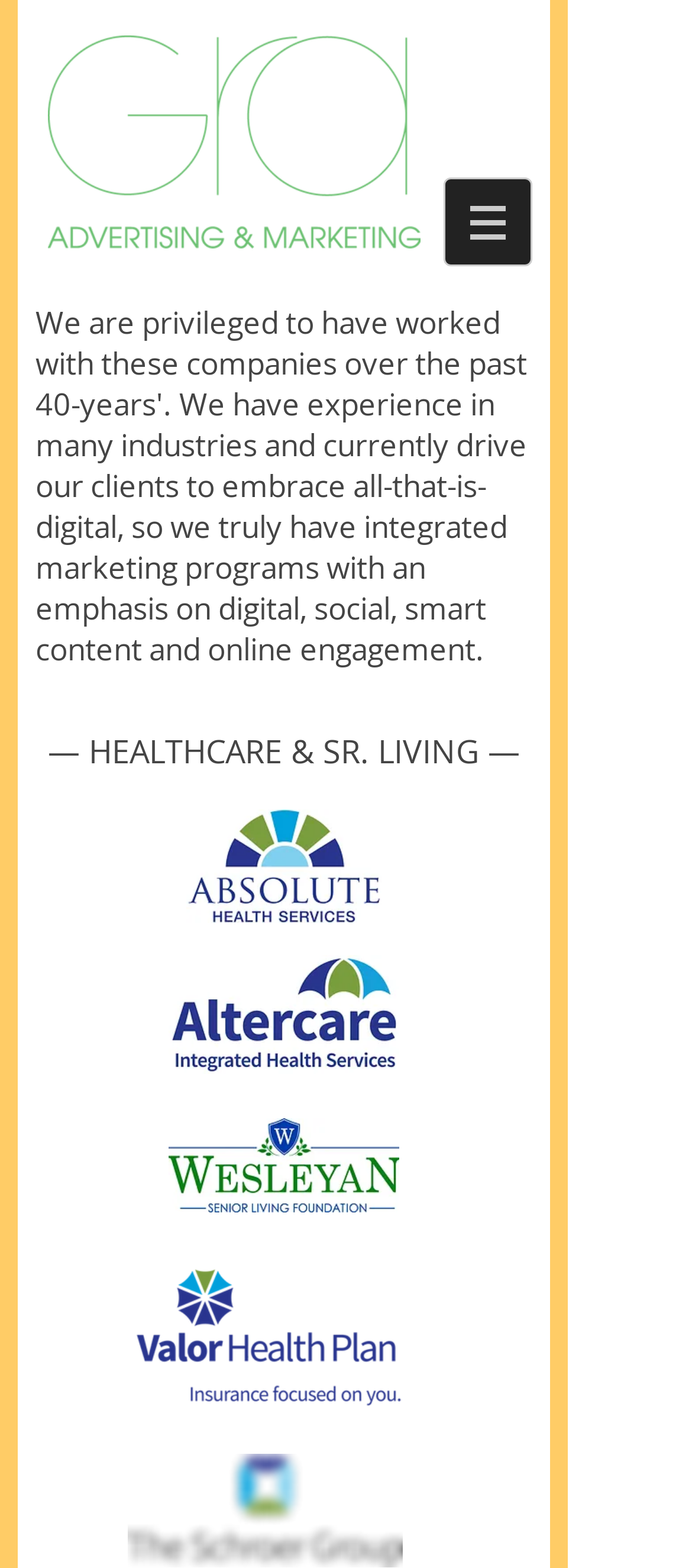Create a detailed narrative of the webpage’s visual and textual elements.

The webpage is a company homepage, featuring a logo at the top left corner, which is a green GRA logo. To the right of the logo, there is a navigation menu labeled "Site" with a dropdown button. 

Below the navigation menu, there is a heading that describes the company's experience and expertise in various industries, emphasizing their focus on digital marketing. 

Underneath this heading, there is a subheading that highlights the company's experience in the healthcare and senior living industries. 

The webpage then showcases logos of several companies in the healthcare and senior living industries, including Absolute Health Services, Altercare, WSLF, Valor Health Plan, and The Schroer Group. These logos are arranged in a vertical column, with the first logo appearing below the subheading and the last logo reaching the bottom of the page.